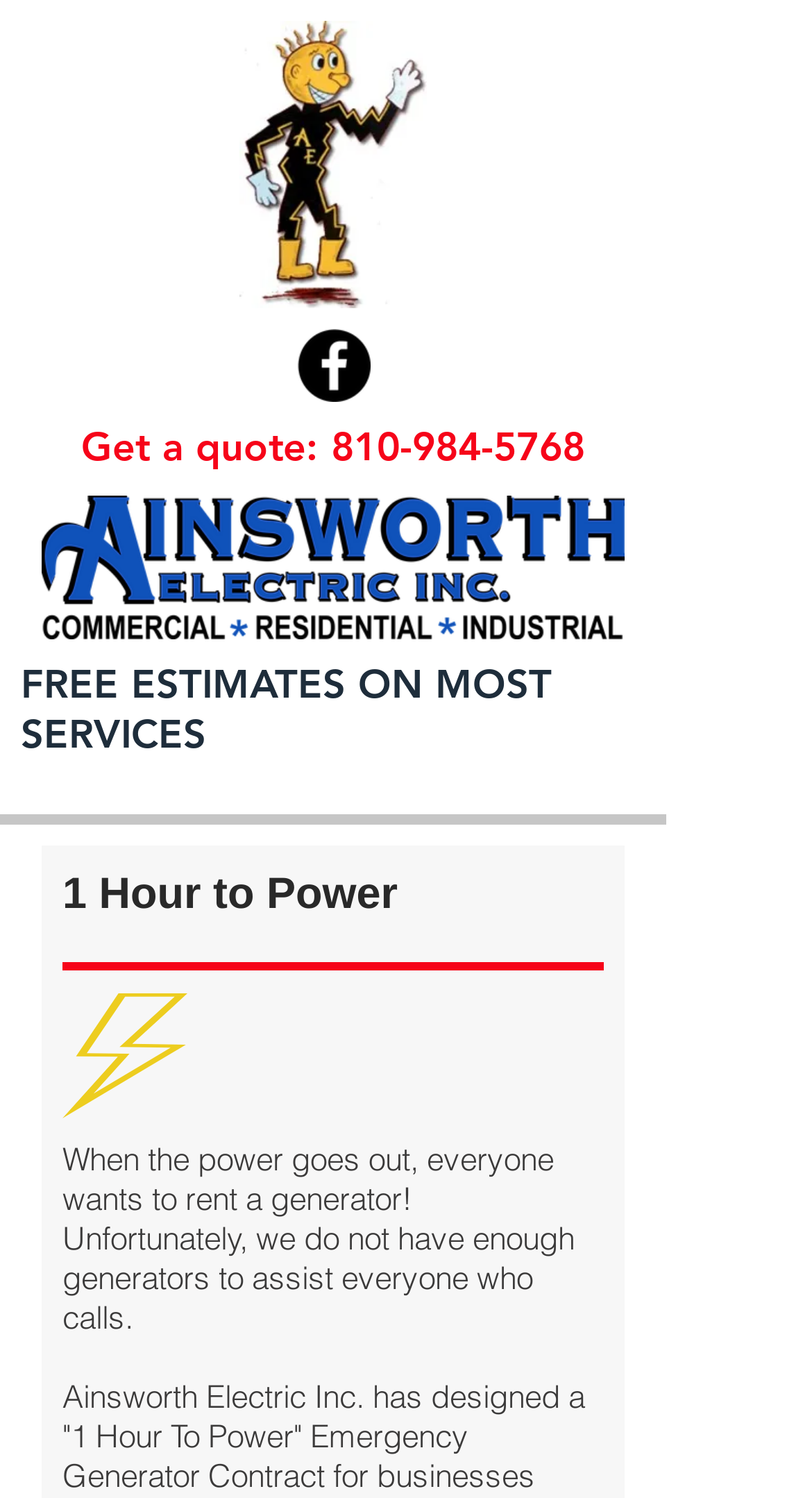What is the name of the company?
Could you answer the question in a detailed manner, providing as much information as possible?

The name of the company is 'Ainsworth Electric', which is displayed in the image 'Ainsworth Electric Blue w tagline (002).'.